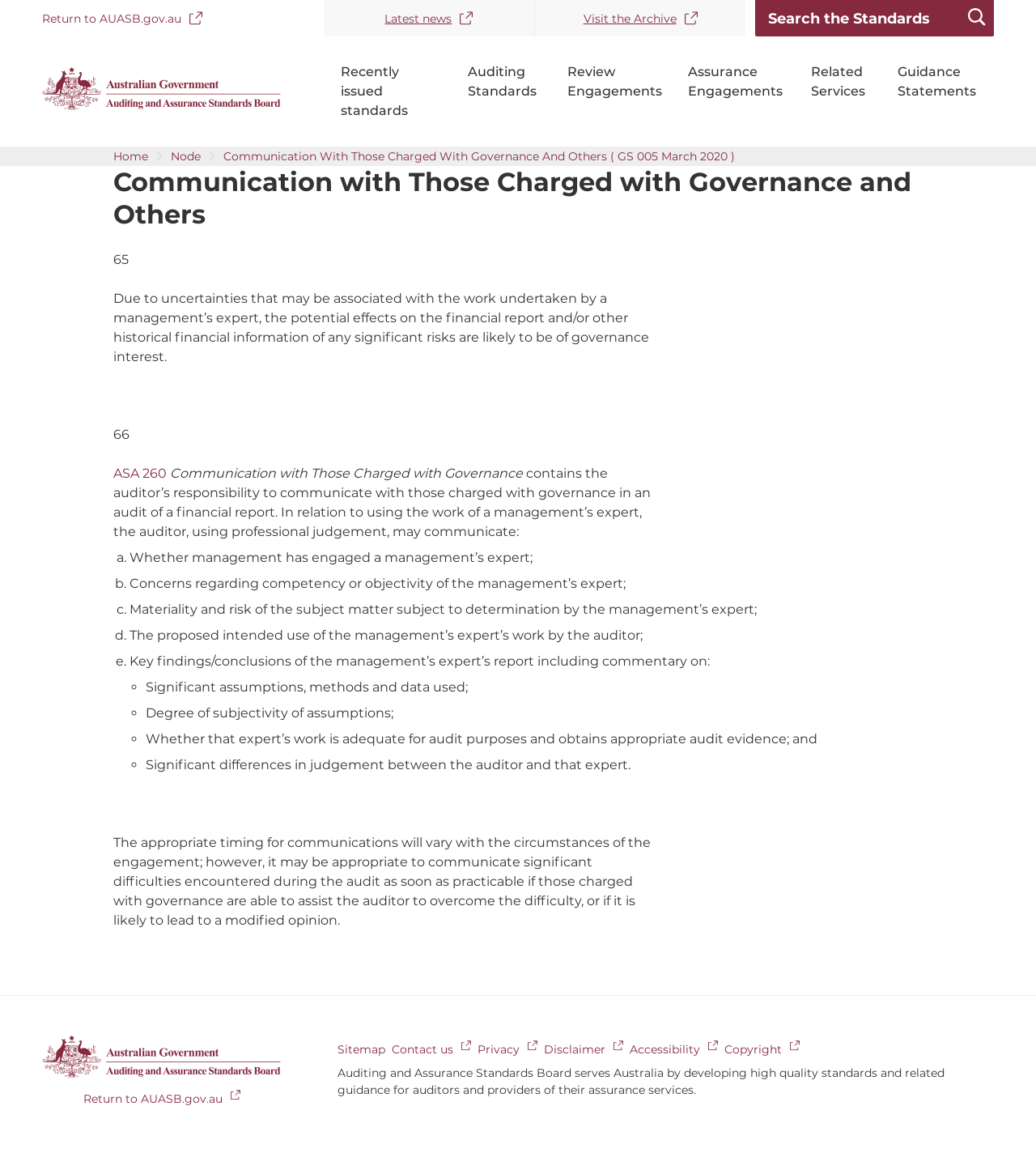For the following element description, predict the bounding box coordinates in the format (top-left x, top-left y, bottom-right x, bottom-right y). All values should be floating point numbers between 0 and 1. Description: Disclaimer

[0.525, 0.903, 0.601, 0.918]